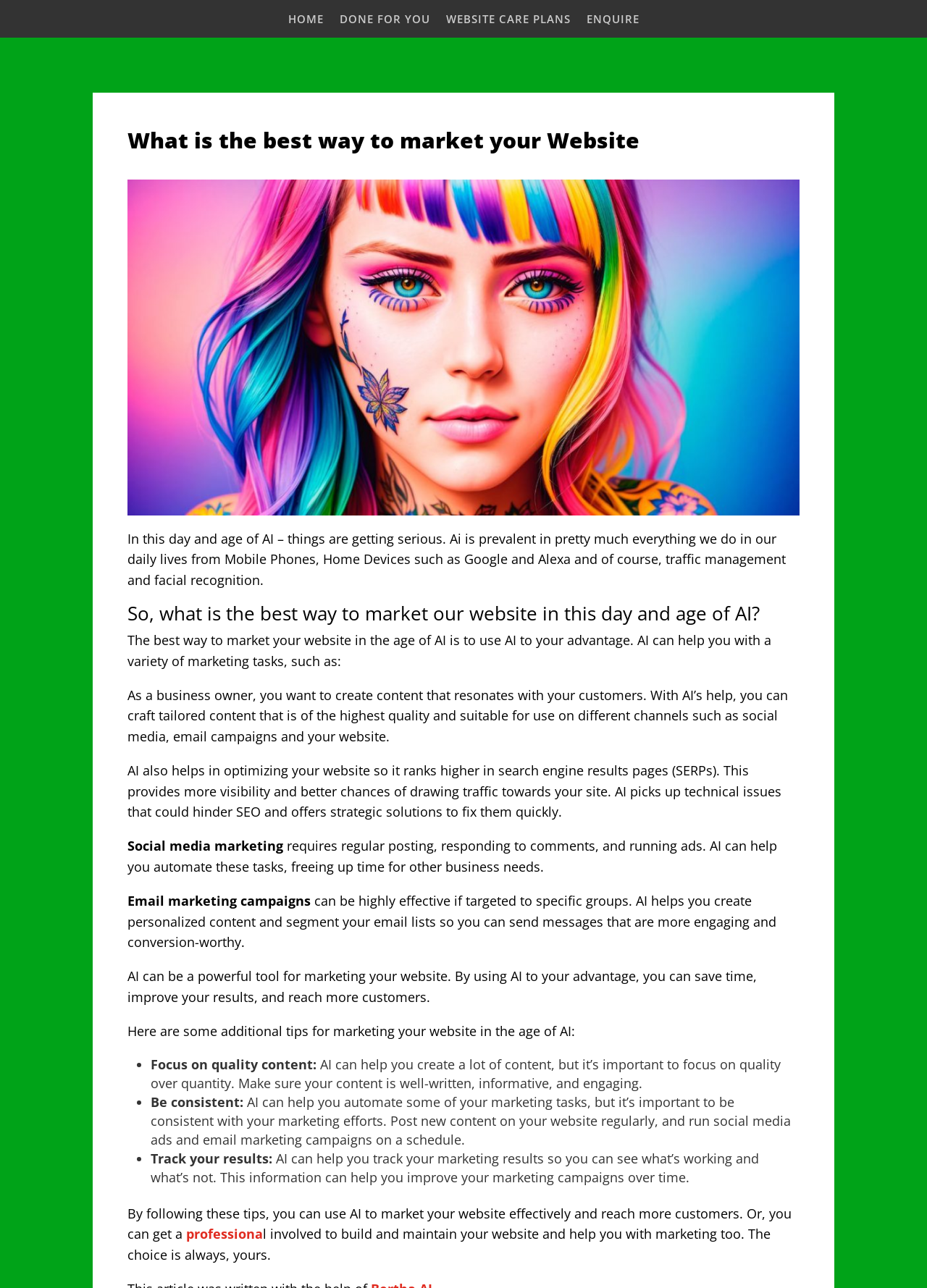Give a short answer to this question using one word or a phrase:
What is the importance of focusing on quality content?

Well-written, informative, and engaging